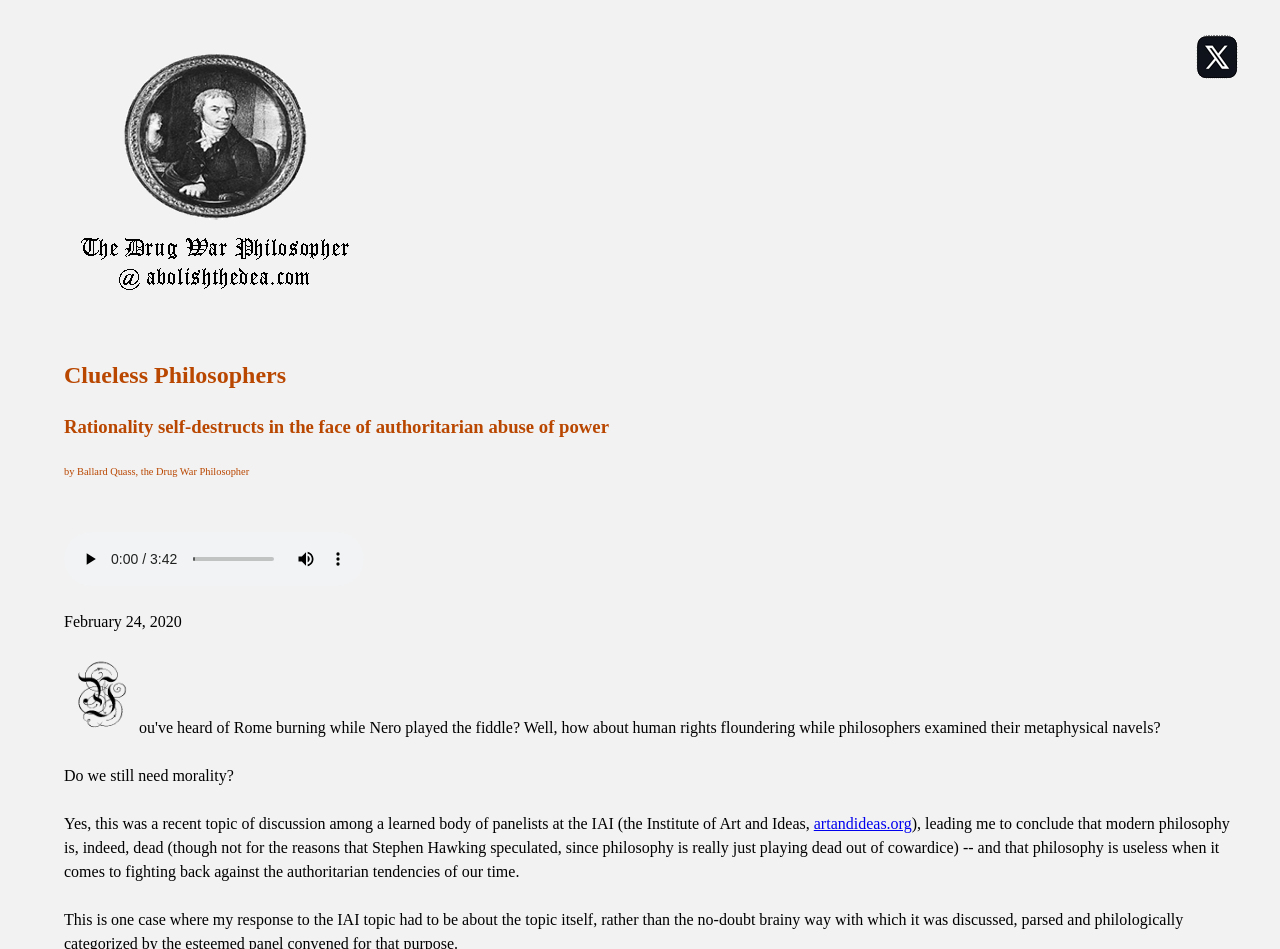Provide a single word or phrase answer to the question: 
What is the name of the institute mentioned in the article?

Institute of Art and Ideas